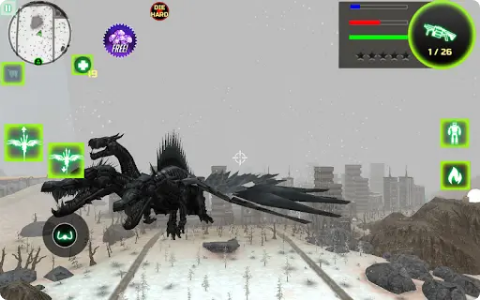Please answer the following question using a single word or phrase: 
What type of graphics does the game have?

Stylized